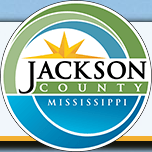What color is the sun in the logo?
Refer to the image and provide a one-word or short phrase answer.

Yellow